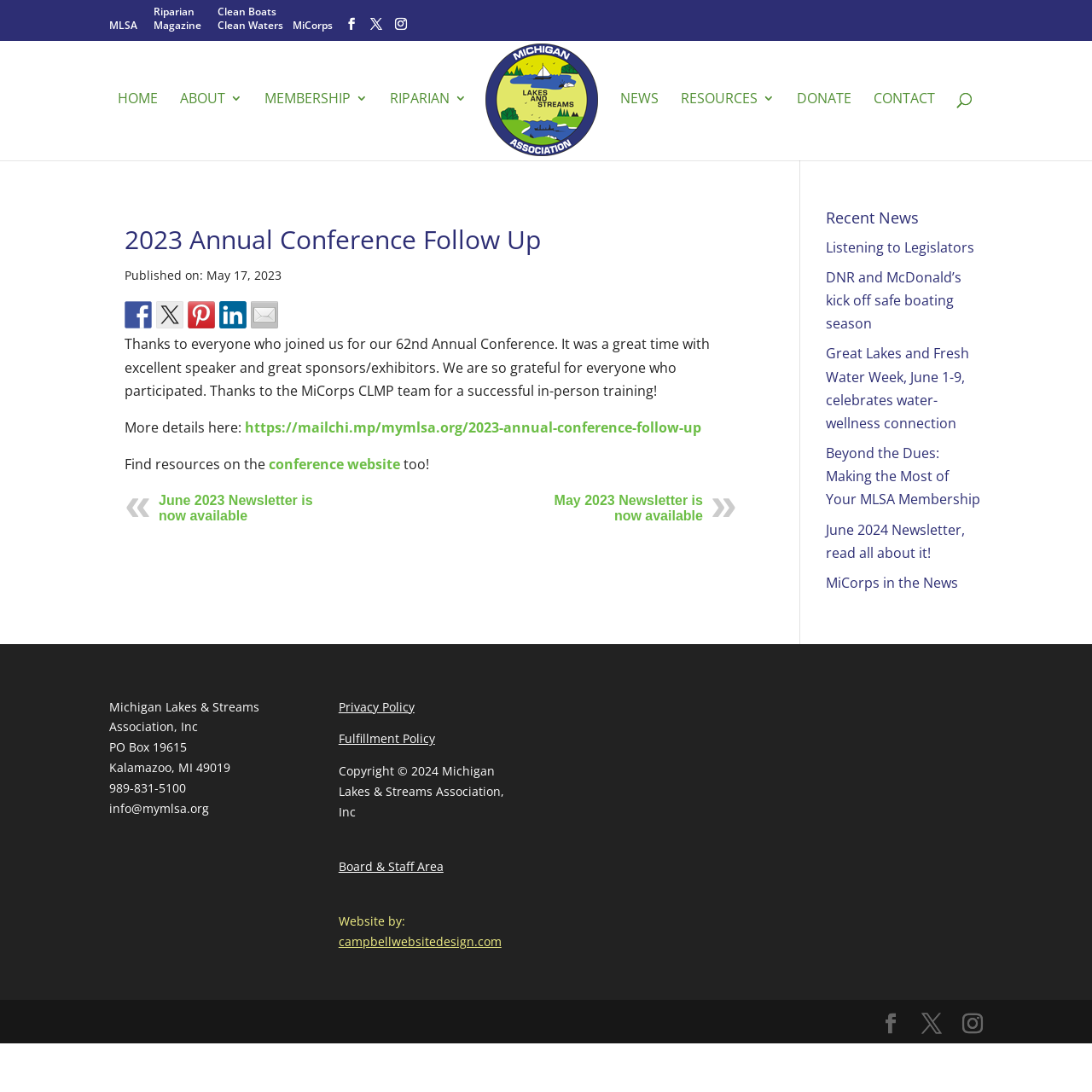How many social media links are there?
Look at the image and respond with a one-word or short-phrase answer.

5